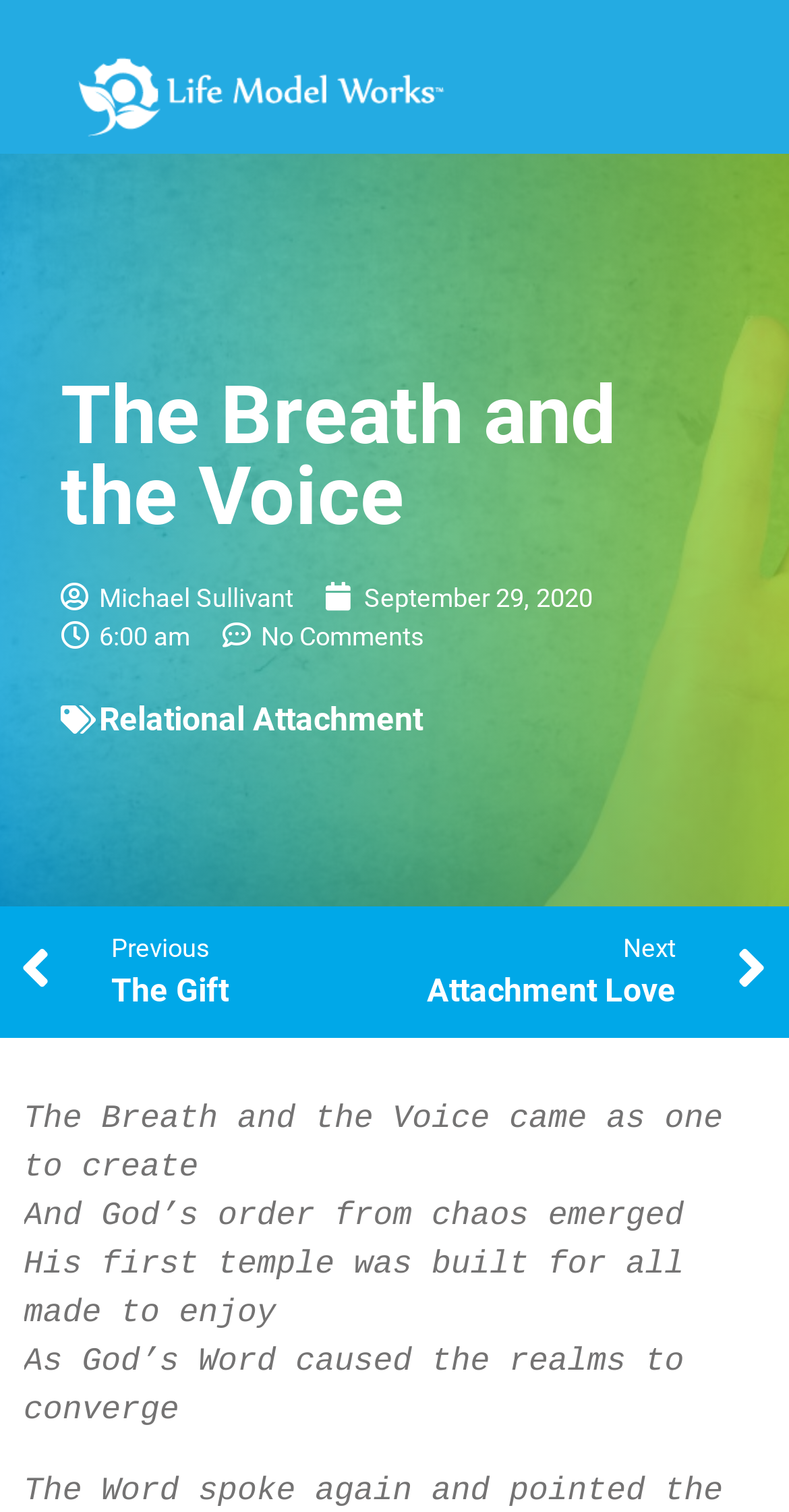What is the topic of the article?
Based on the image, answer the question with a single word or brief phrase.

Relational Attachment